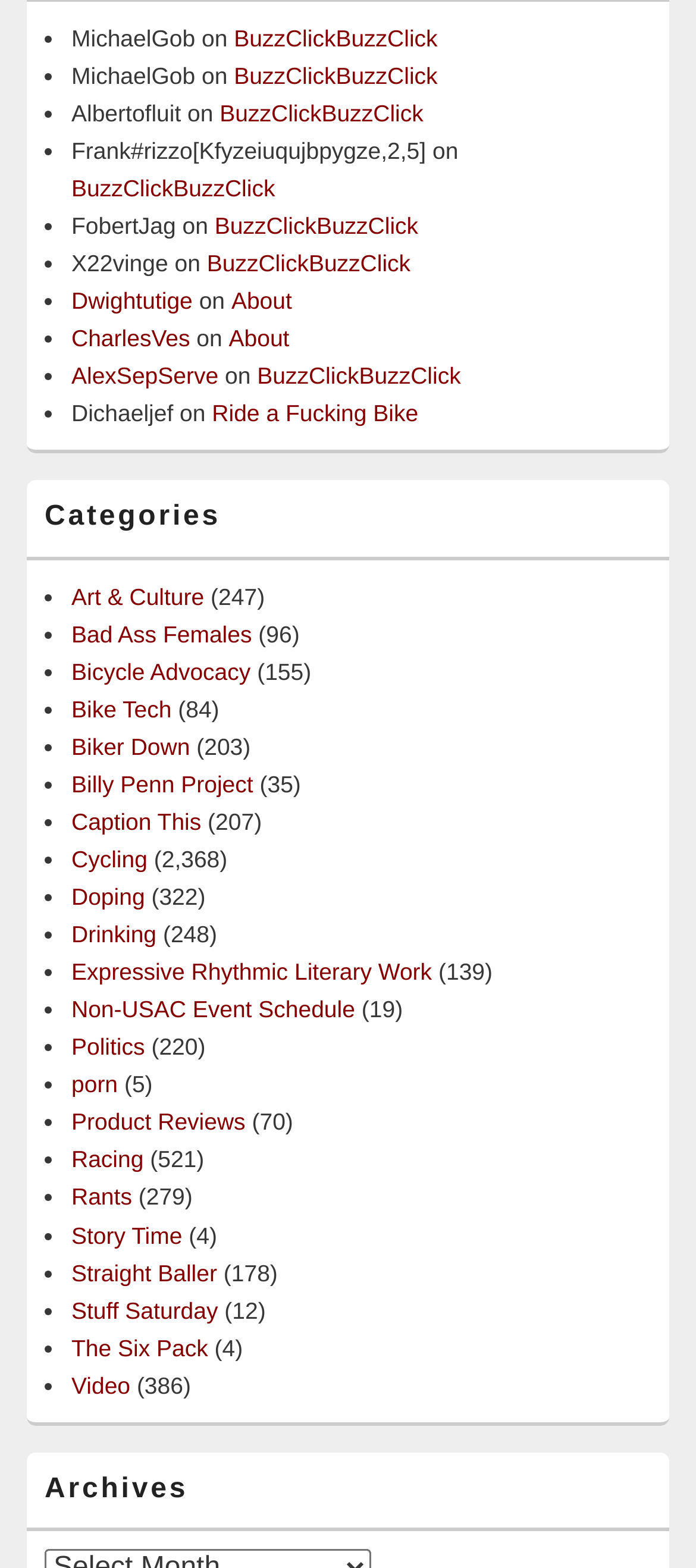What is the link text next to 'Dichaeljef'?
Based on the image, answer the question with a single word or brief phrase.

Ride a Fucking Bike